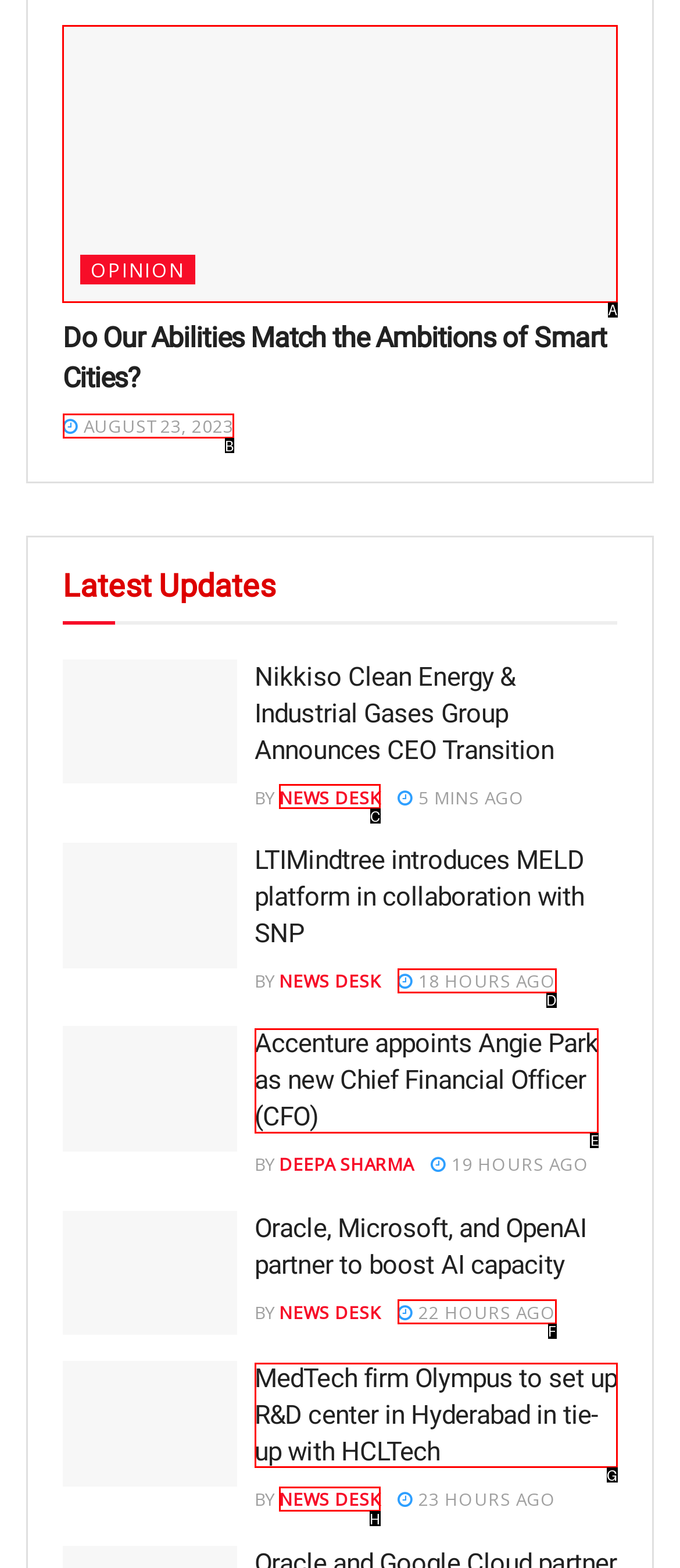Which UI element's letter should be clicked to achieve the task: Click on 'New Posts'
Provide the letter of the correct choice directly.

None